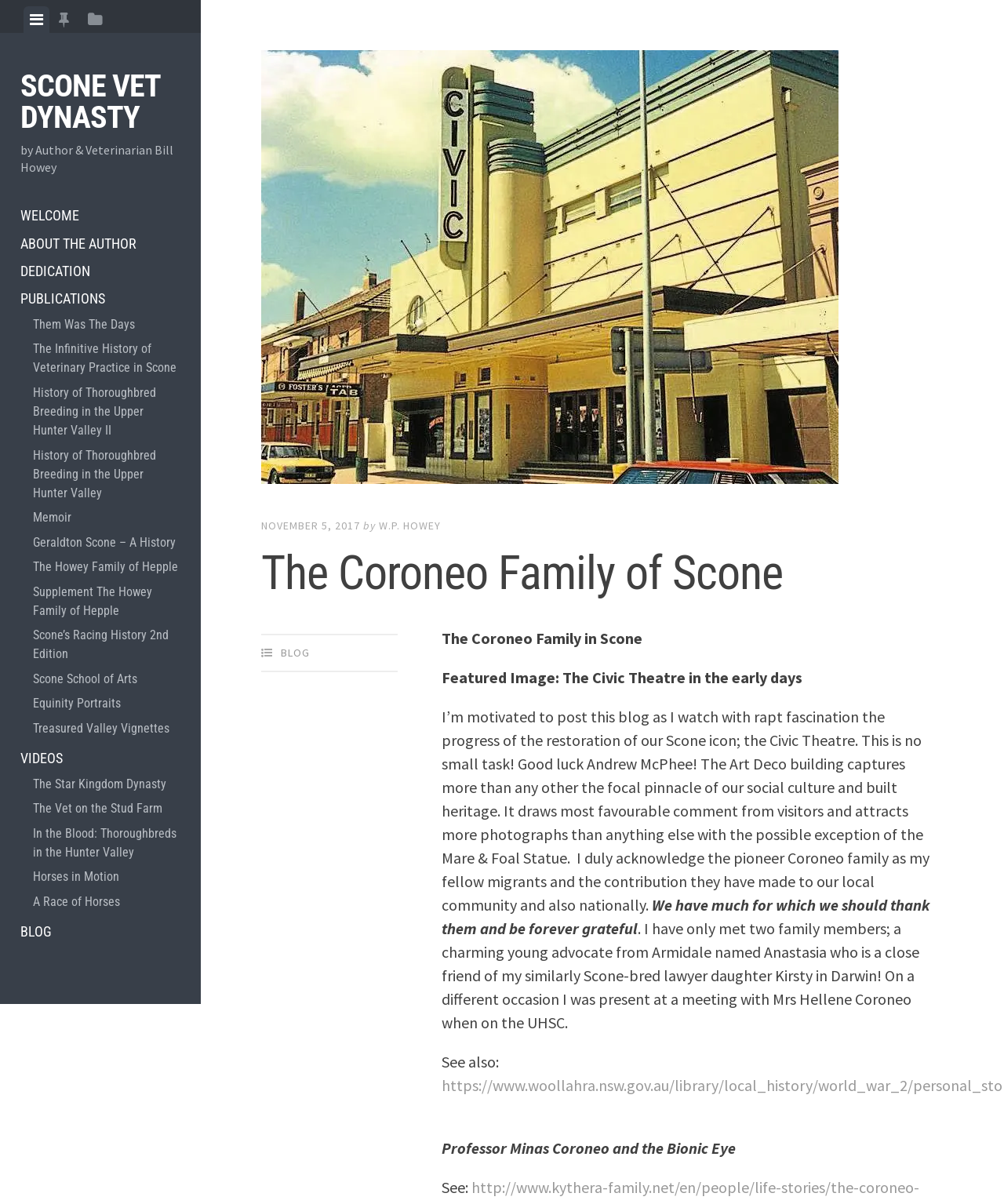Please pinpoint the bounding box coordinates for the region I should click to adhere to this instruction: "View featured posts".

[0.052, 0.005, 0.075, 0.027]